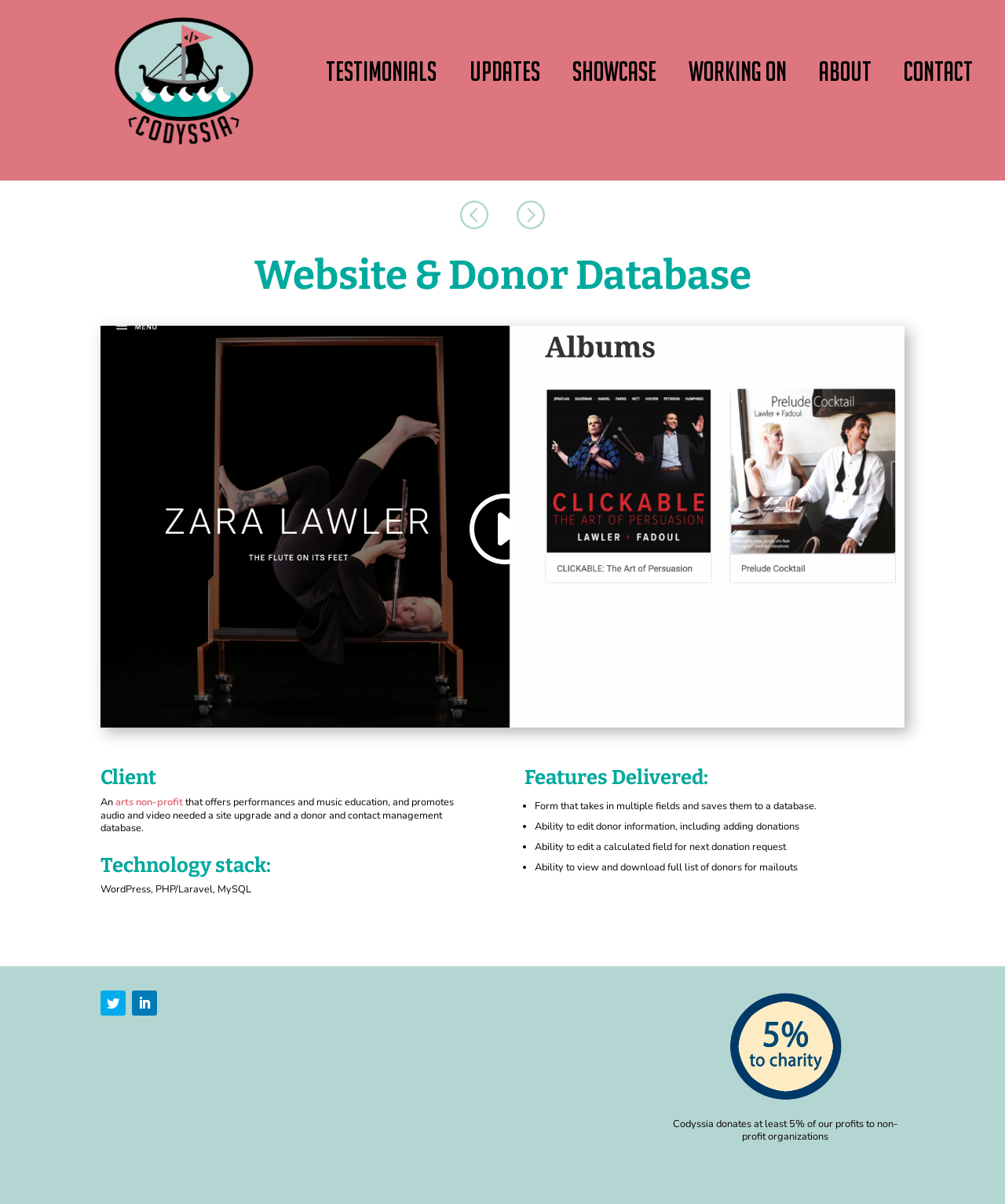Write an extensive caption that covers every aspect of the webpage.

The webpage is about a donor management database system developed by Codyssia. At the top, there is a logo image accompanied by a link. Below the logo, there are six navigation links: "TESTIMONIALS", "UPDATES", "SHOWCASE", "WORKING ON", "ABOUT", and "CONTACT".

The main content of the page is an article that takes up most of the screen. It starts with a heading "Website & Donor Database" followed by a set of media controls, including play, mute, and full-screen buttons, as well as a video time scrubber slider.

Below the media controls, there is a section about a client, an arts non-profit organization that offers performances and music education. This section includes a heading "Client" and a paragraph of text describing the organization's needs.

Next, there is a section about the technology stack used, which includes WordPress, PHP/Laravel, and MySQL. This is followed by a section titled "Features Delivered" that lists four features of the donor management database system, including a form that takes in multiple fields, the ability to edit donor information, and the ability to view and download a full list of donors.

At the bottom of the page, there is a footer section with two links and a statement about Codyssia donating at least 5% of its profits to non-profit organizations.